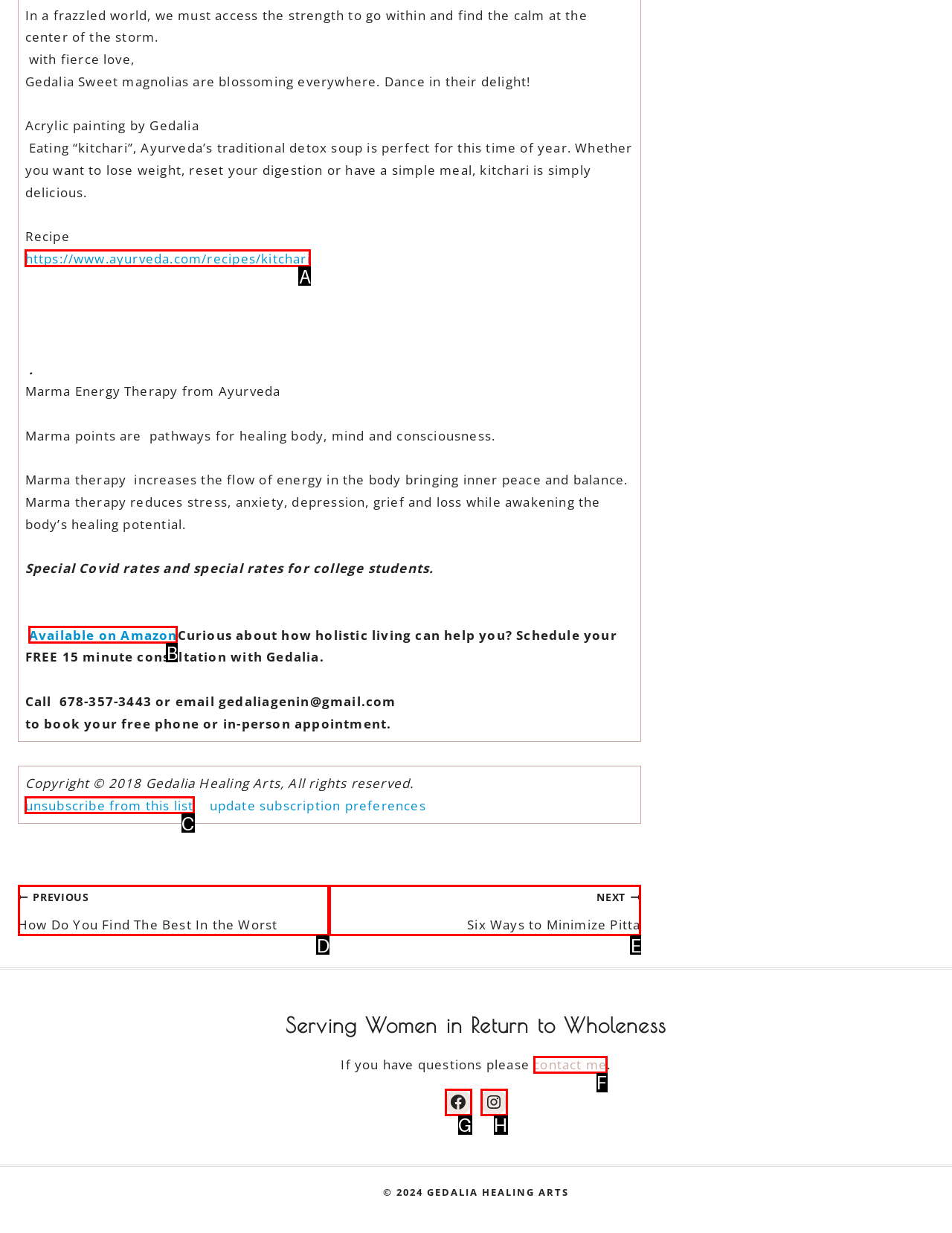Given the task: Unsubscribe from the email list, point out the letter of the appropriate UI element from the marked options in the screenshot.

C